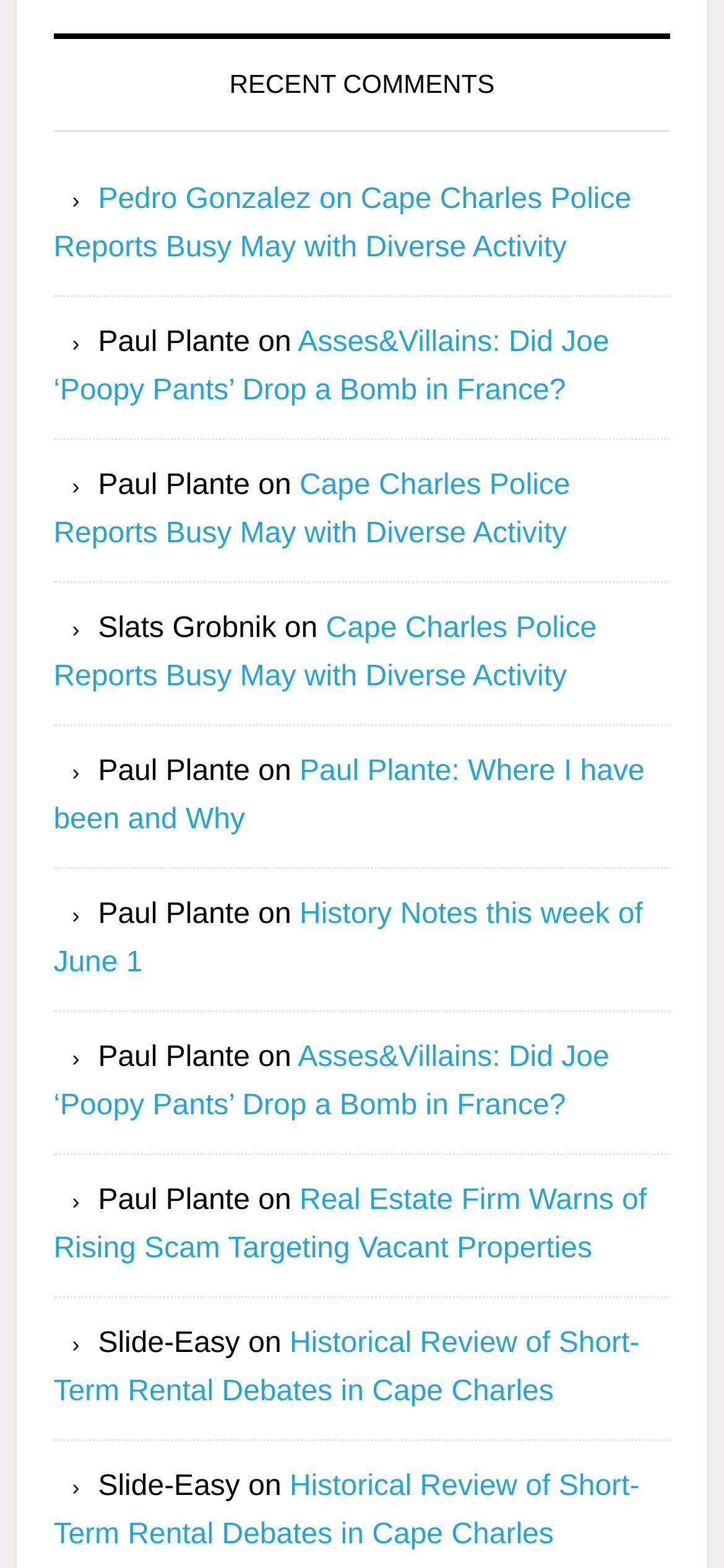Show the bounding box coordinates for the element that needs to be clicked to execute the following instruction: "read Cape Charles Police Reports Busy May with Diverse Activity". Provide the coordinates in the form of four float numbers between 0 and 1, i.e., [left, top, right, bottom].

[0.074, 0.118, 0.872, 0.169]